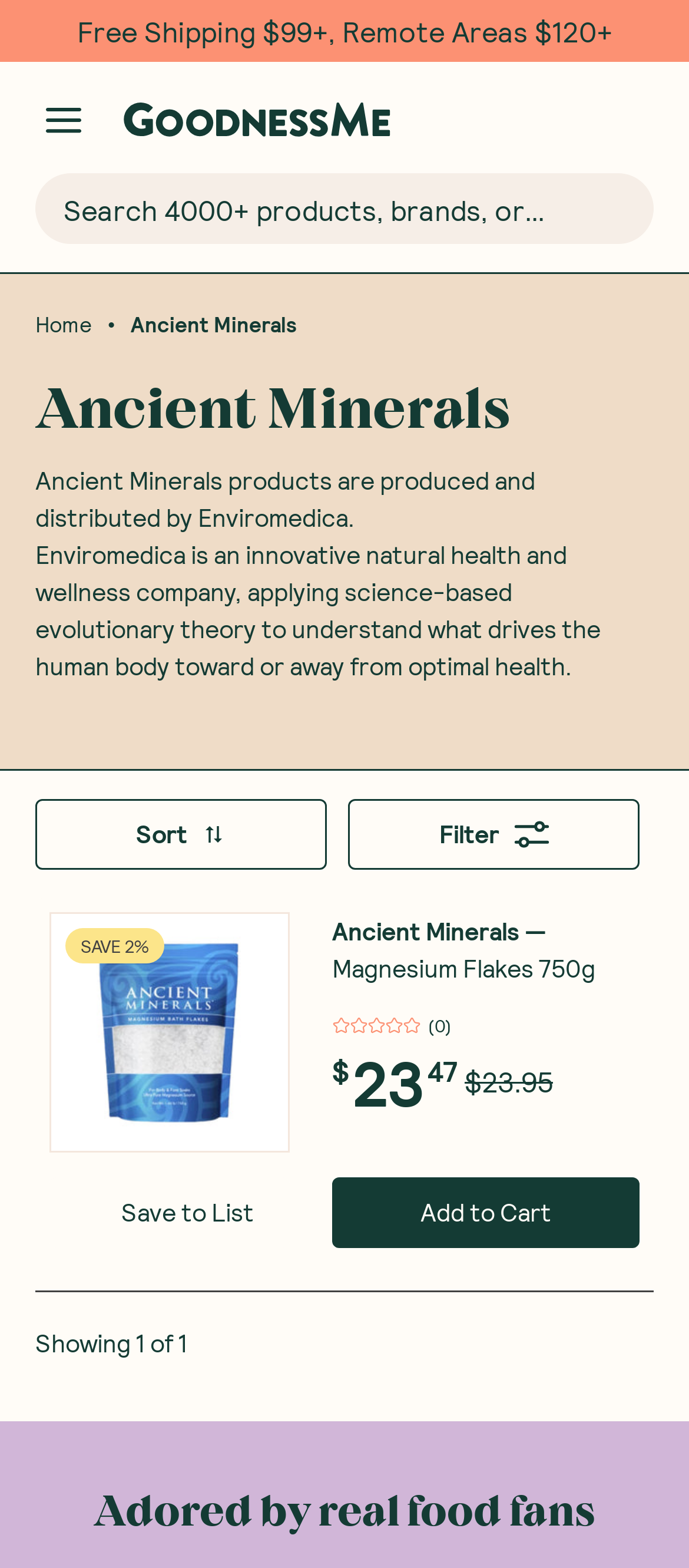How many images are on the webpage?
Refer to the screenshot and answer in one word or phrase.

11